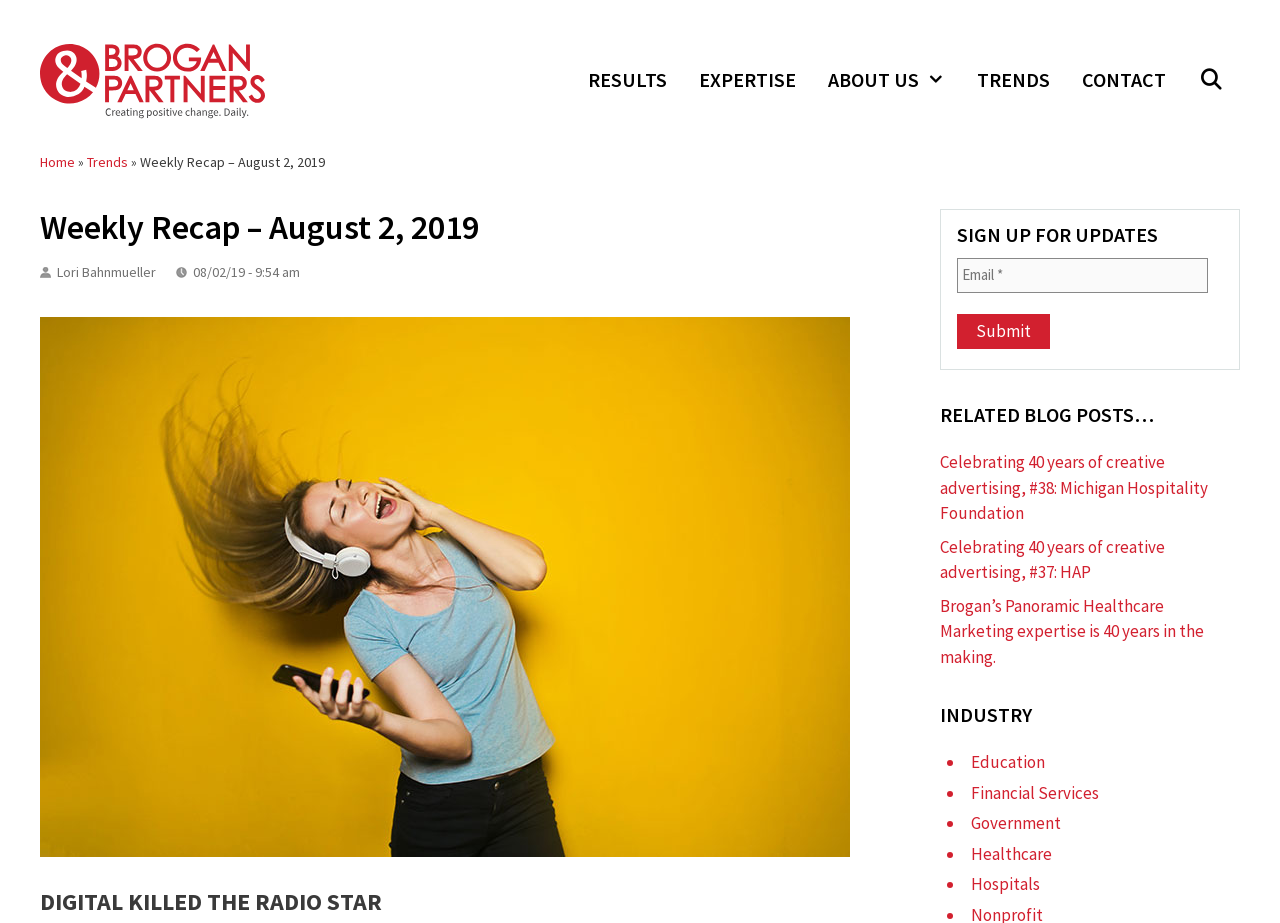Locate the bounding box coordinates of the clickable region necessary to complete the following instruction: "Enter email address in the input field". Provide the coordinates in the format of four float numbers between 0 and 1, i.e., [left, top, right, bottom].

[0.748, 0.28, 0.944, 0.317]